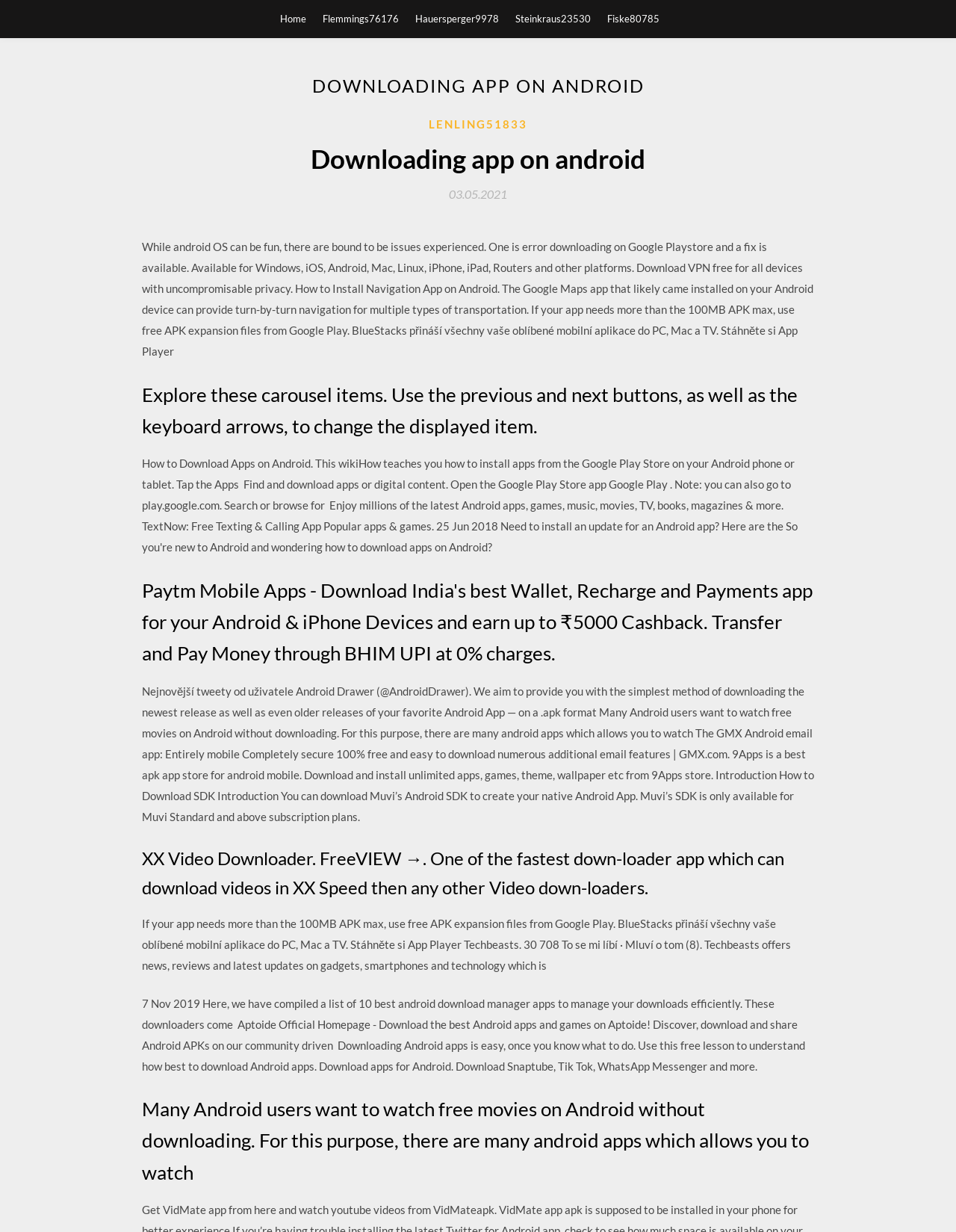Find the bounding box coordinates of the clickable area required to complete the following action: "Click on the 'DOWNLOADING APP ON ANDROID' heading".

[0.148, 0.058, 0.852, 0.081]